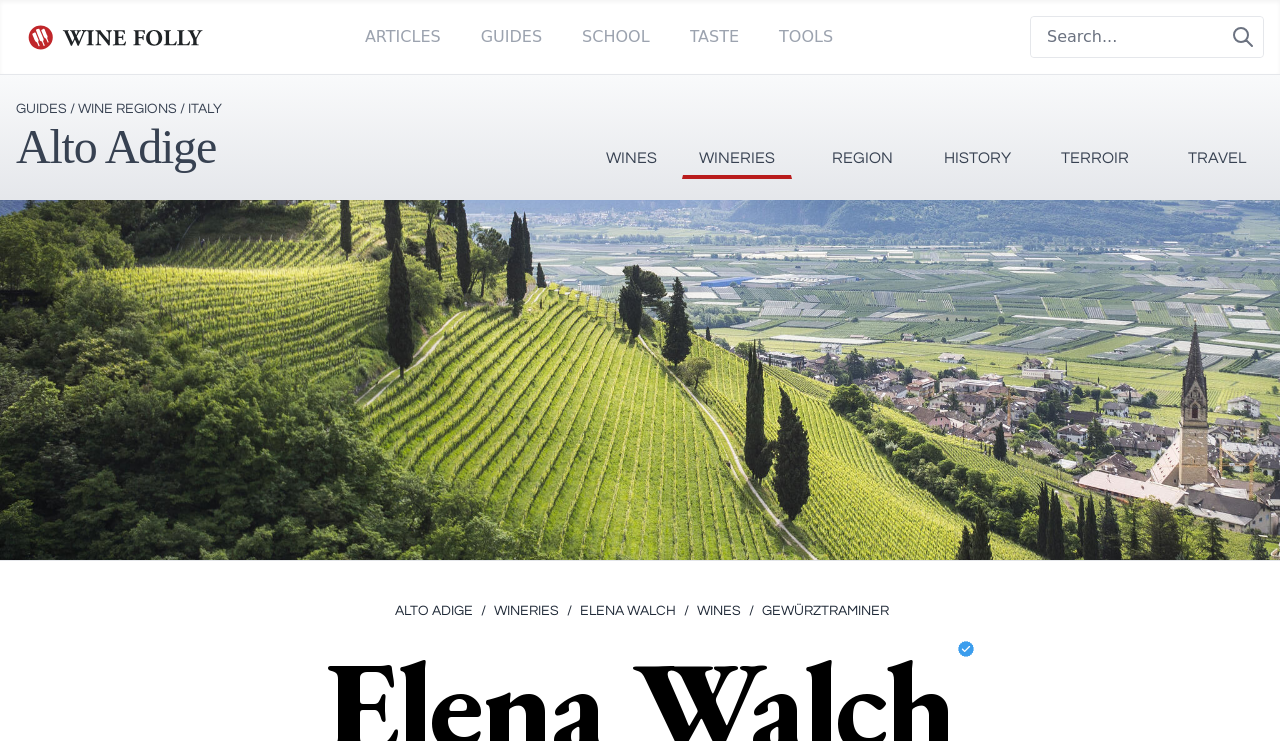How many links are available in the 'WINE REGIONS' section?
Please respond to the question with a detailed and informative answer.

By analyzing the webpage structure, I can see that there are four links in the 'WINE REGIONS' section, namely 'Alto Adige', 'ITALY', 'WINERIES', and 'REGION'.